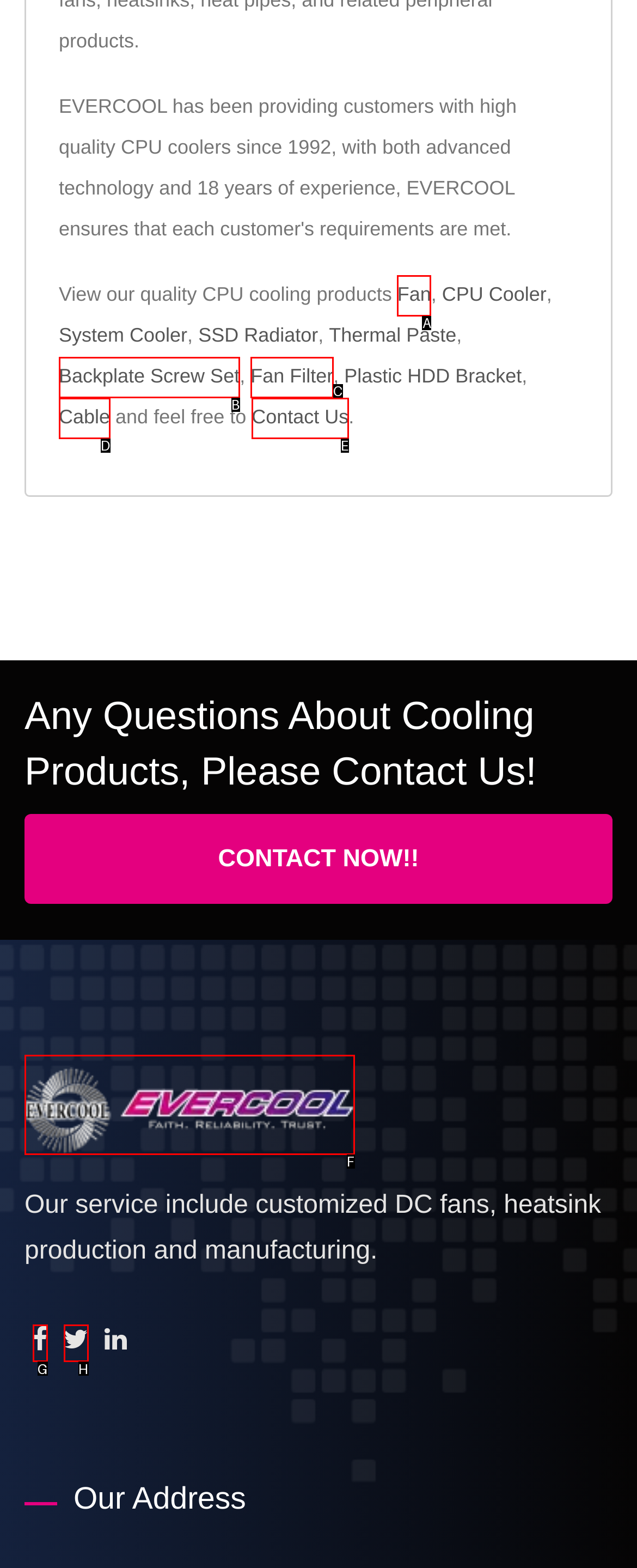Given the description: Backplate Screw Set, identify the matching option. Answer with the corresponding letter.

B